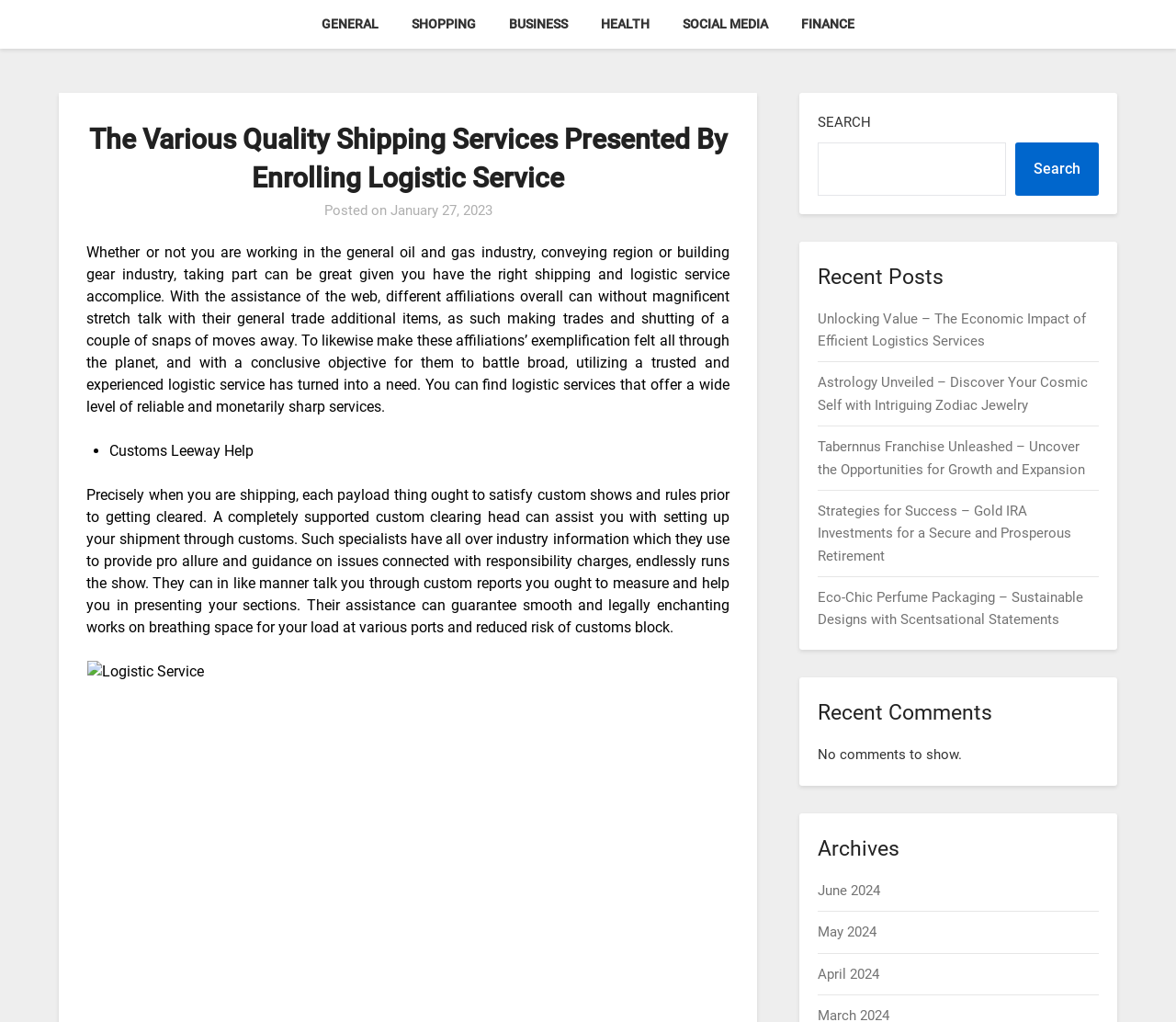Determine the bounding box coordinates of the clickable region to carry out the instruction: "Search for something".

[0.696, 0.14, 0.855, 0.192]